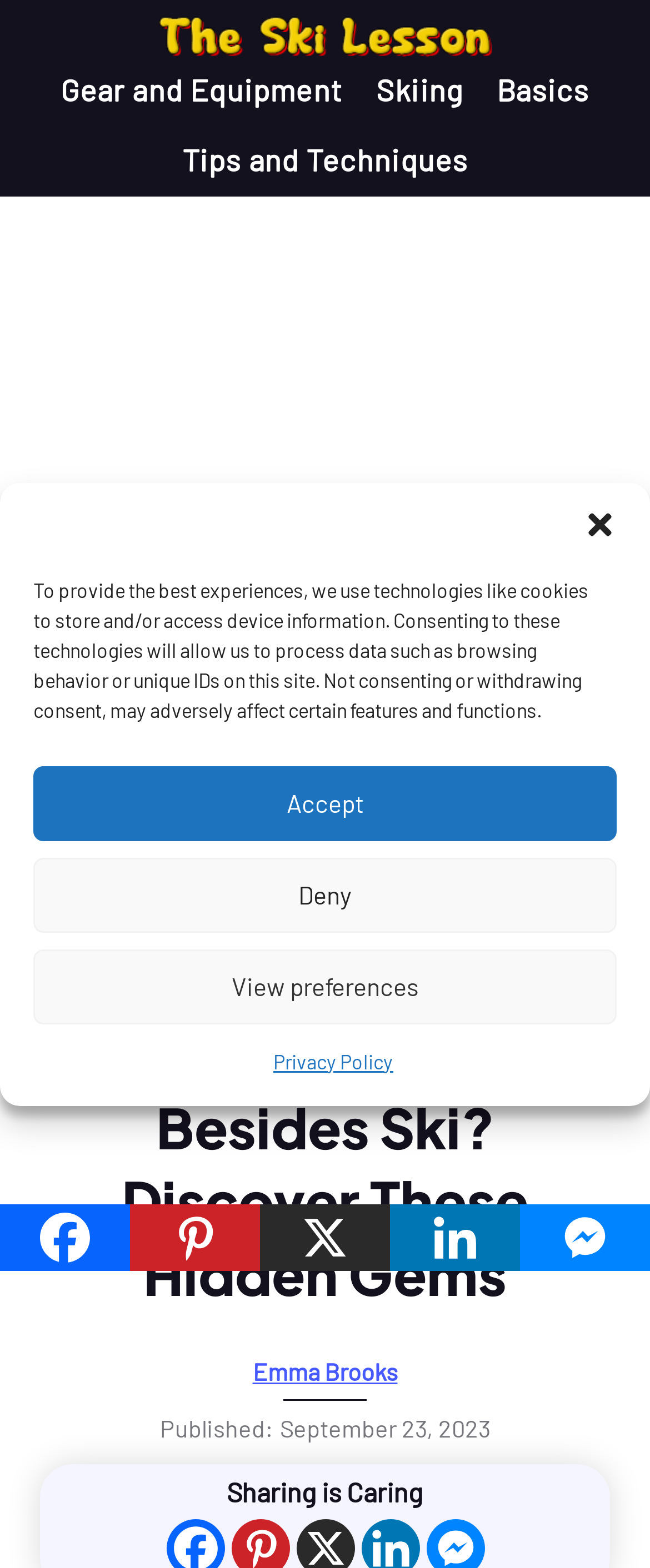Respond to the following question with a brief word or phrase:
When was the article published?

September 23, 2023